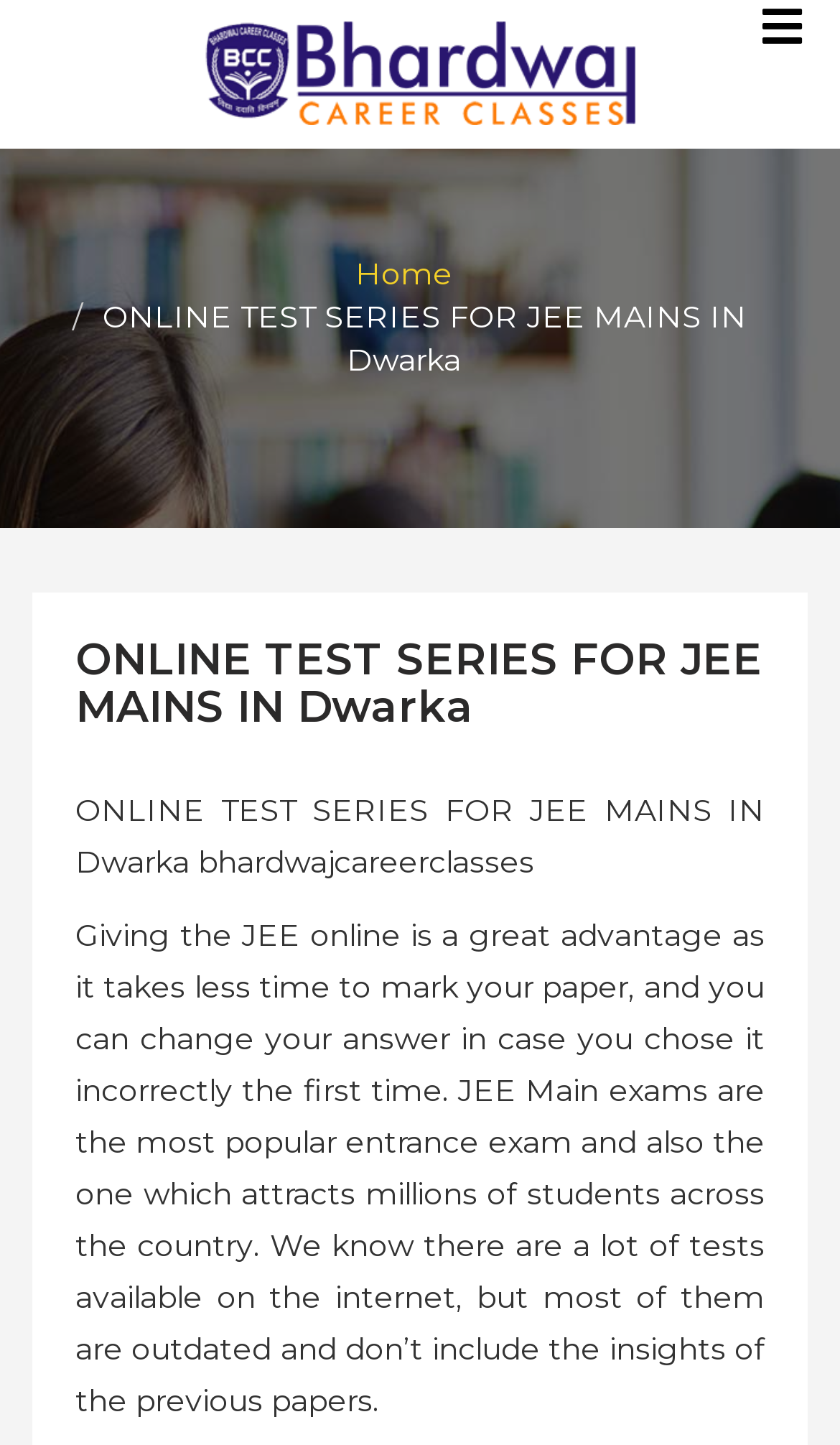What is the purpose of the online test series?
Based on the screenshot, provide your answer in one word or phrase.

For JEE Mains